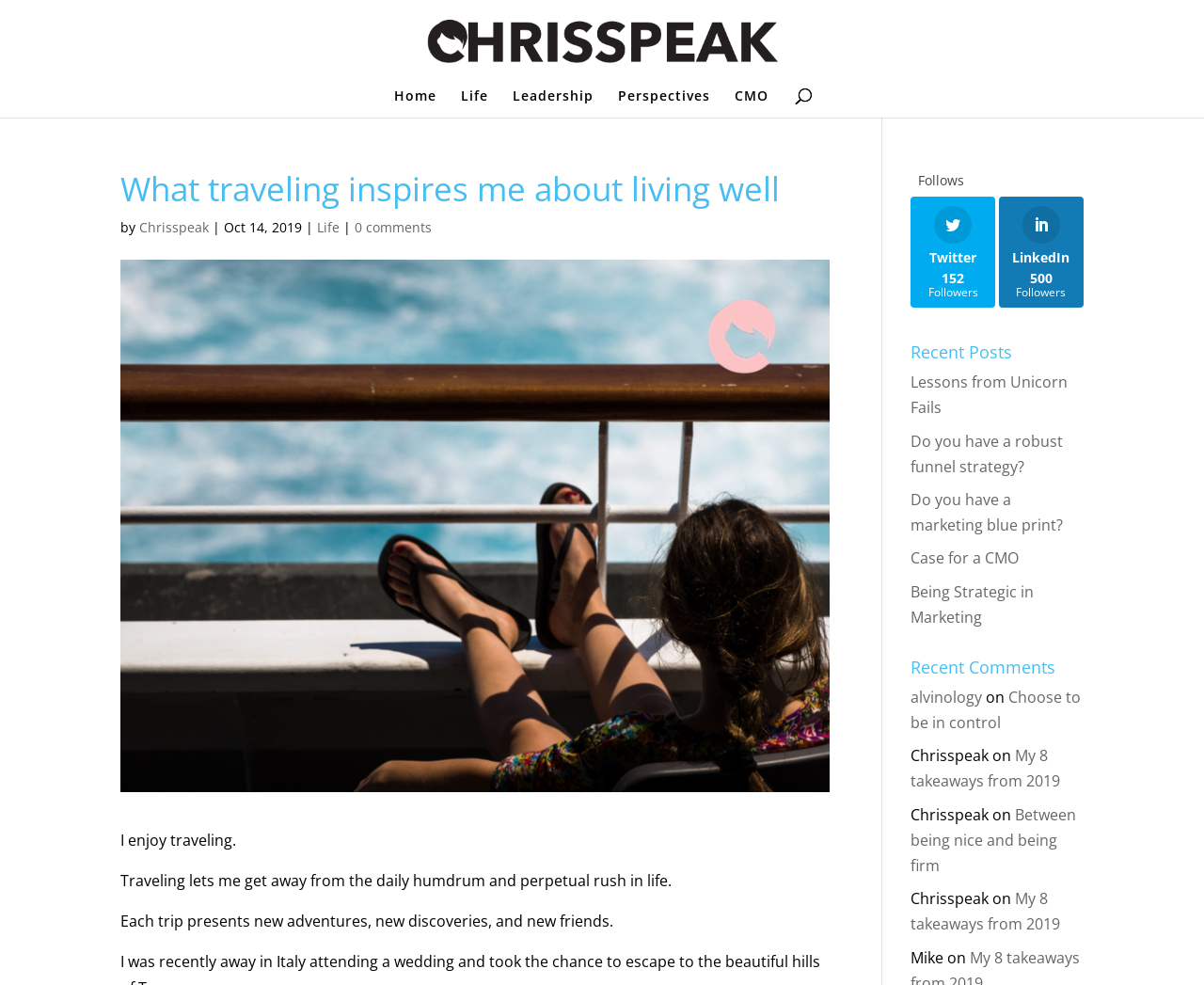Select the bounding box coordinates of the element I need to click to carry out the following instruction: "Check the Recent Comments section".

[0.756, 0.668, 0.9, 0.695]